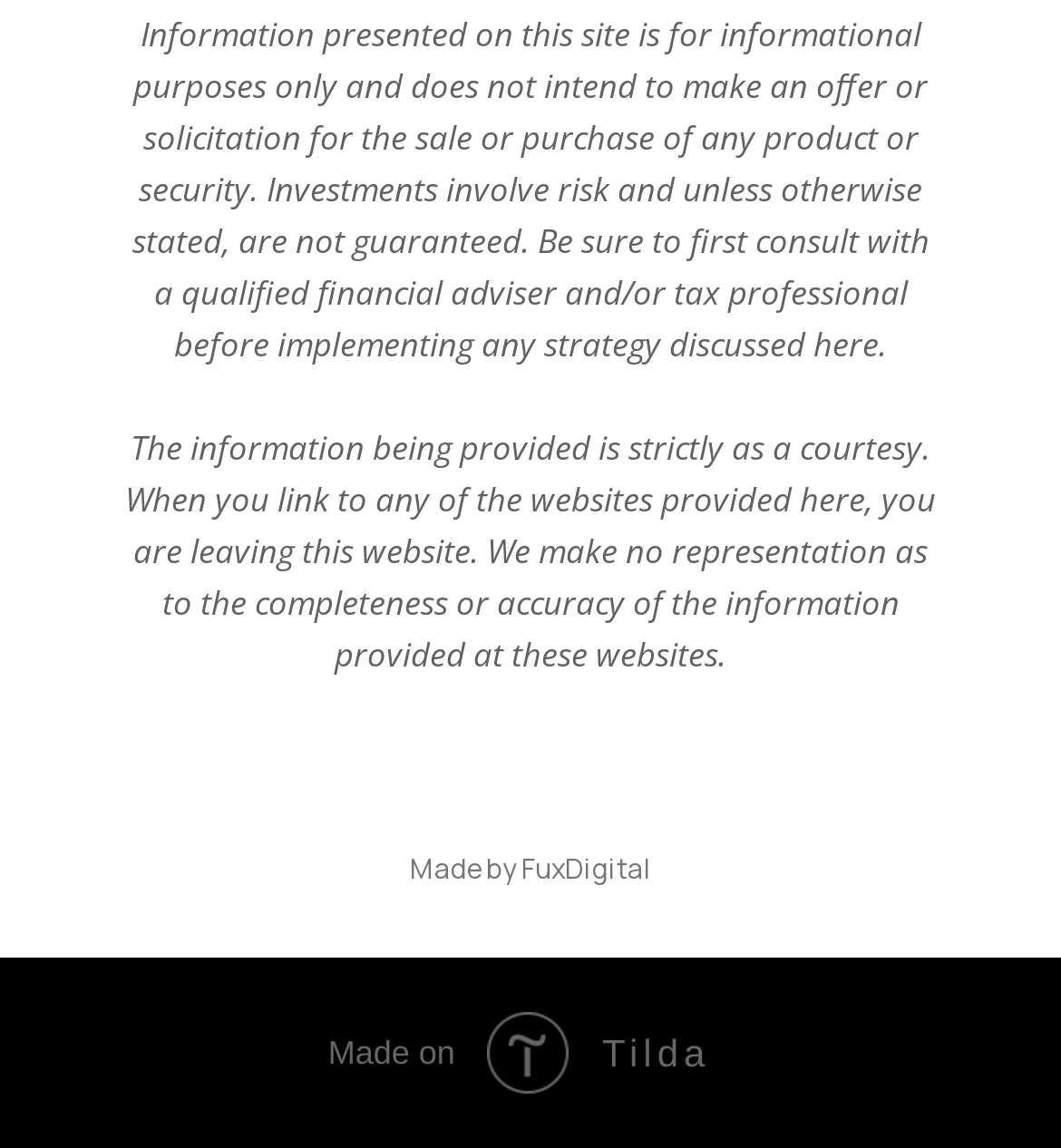Give a concise answer of one word or phrase to the question: 
What is the purpose of the information on this site?

Informational purposes only